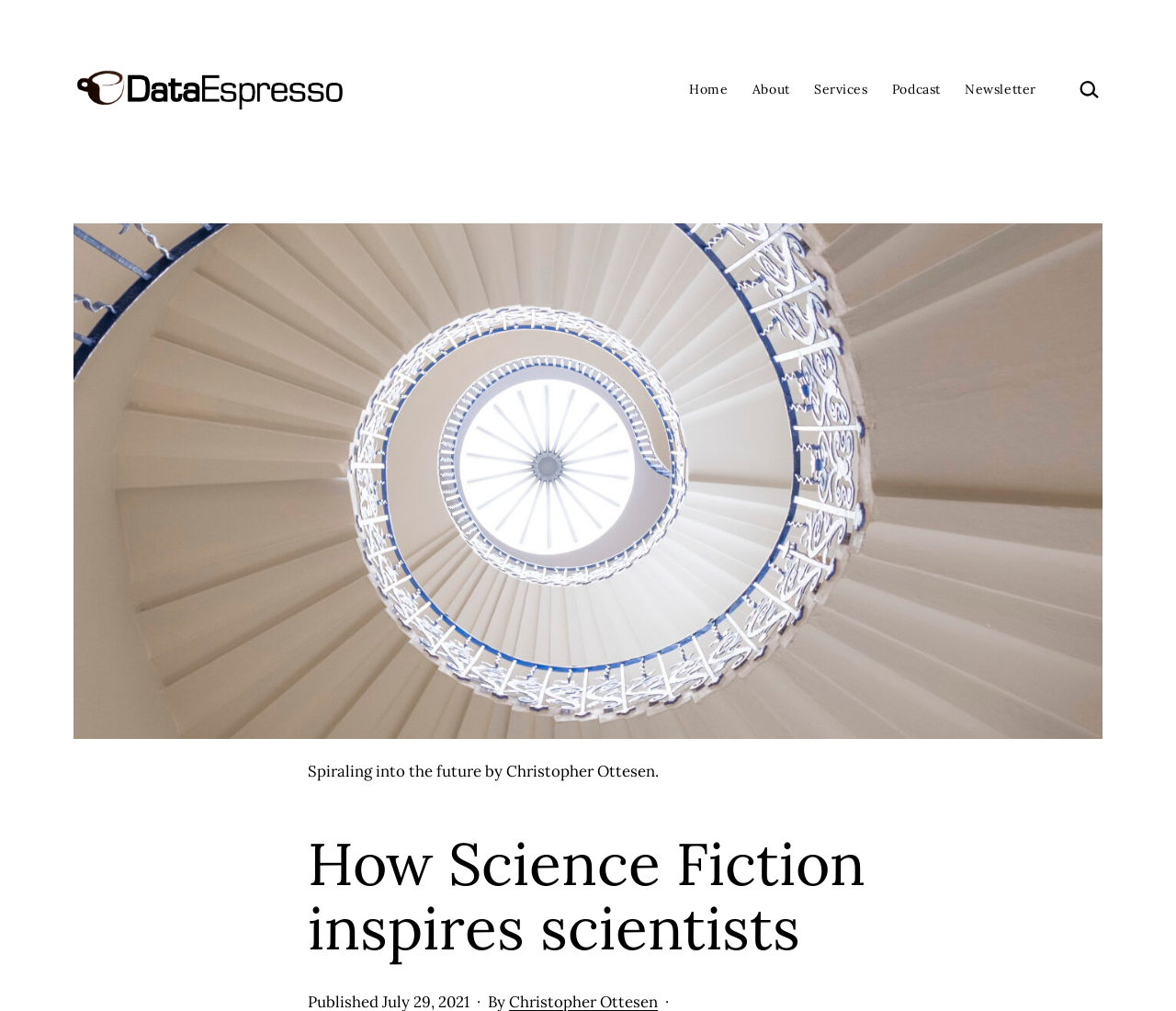Provide the bounding box coordinates of the UI element that matches the description: "parent_node: Search… name="s" placeholder="Search…"".

[0.911, 0.073, 0.938, 0.104]